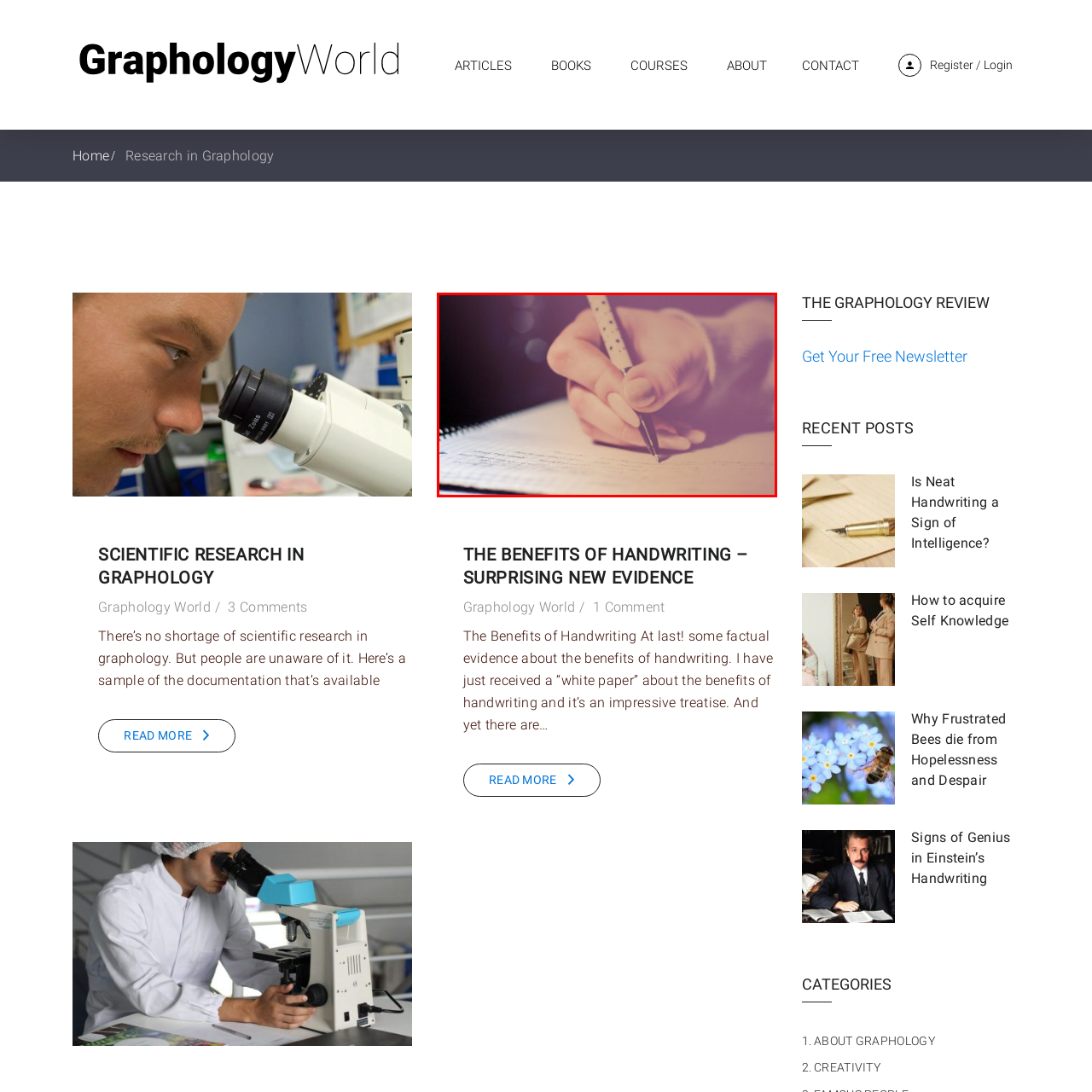What is the background of the image?
Focus on the part of the image marked with a red bounding box and deliver an in-depth answer grounded in the visual elements you observe.

The background of the image is warm and blurred, which creates an intimate and cozy atmosphere. This warm tone helps to draw the viewer's attention to the hand and the notebook, and invites them to reflect on the significance of handwriting in their own lives.